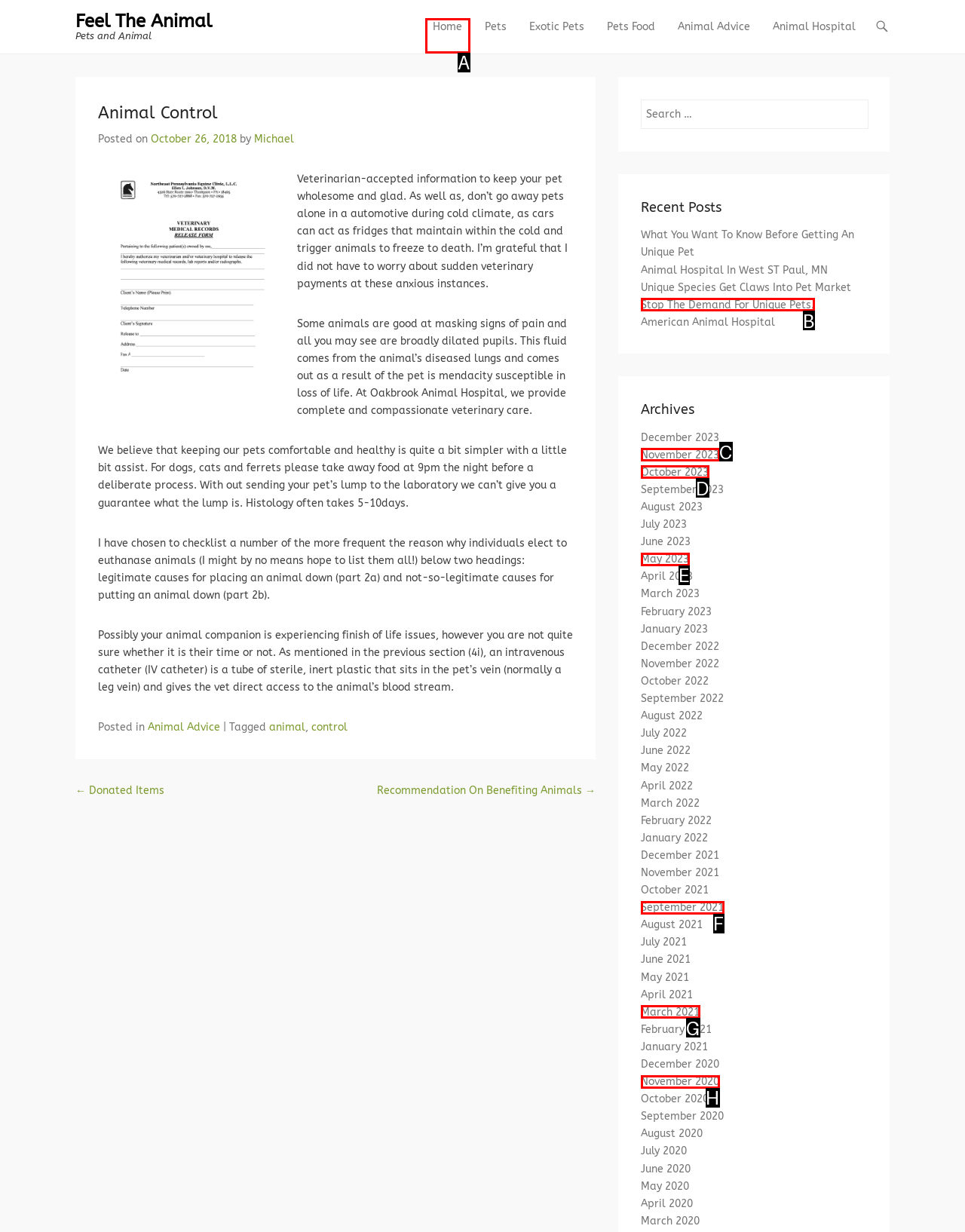Choose the UI element you need to click to carry out the task: Check out the Best Dental Products.
Respond with the corresponding option's letter.

None